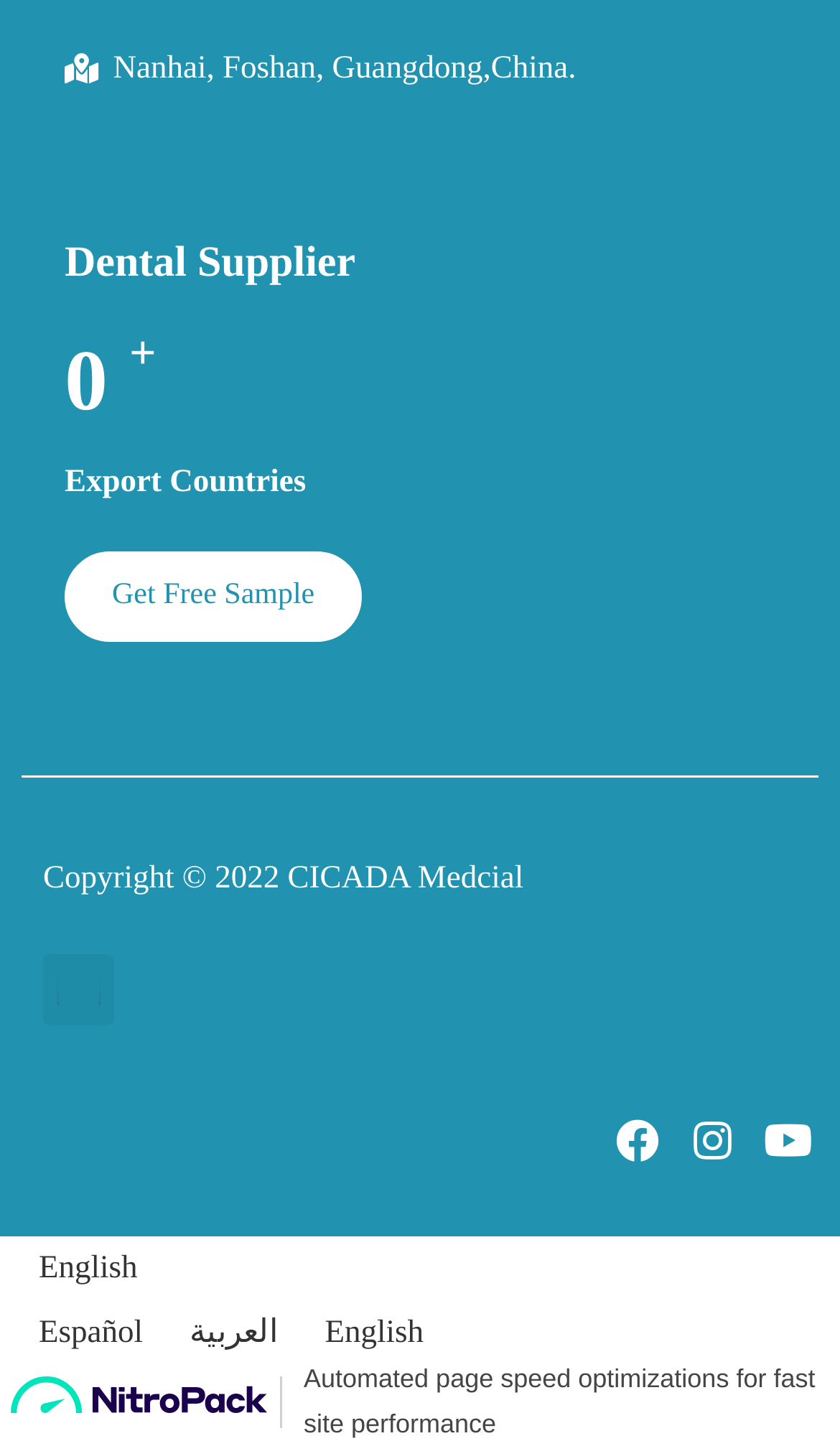Please indicate the bounding box coordinates for the clickable area to complete the following task: "Get a free sample". The coordinates should be specified as four float numbers between 0 and 1, i.e., [left, top, right, bottom].

[0.077, 0.382, 0.431, 0.445]